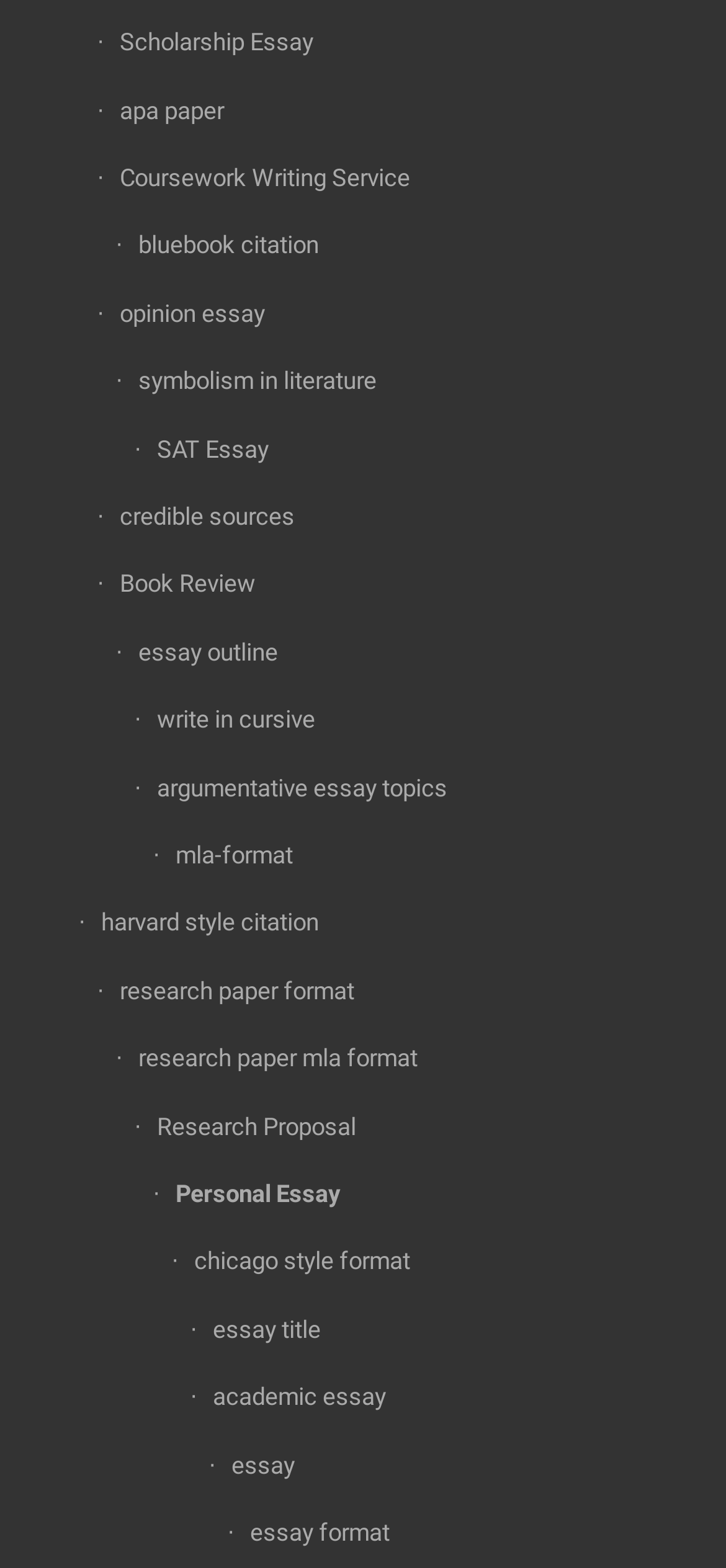Identify the bounding box coordinates necessary to click and complete the given instruction: "Learn about bluebook citation".

[0.16, 0.136, 0.925, 0.179]